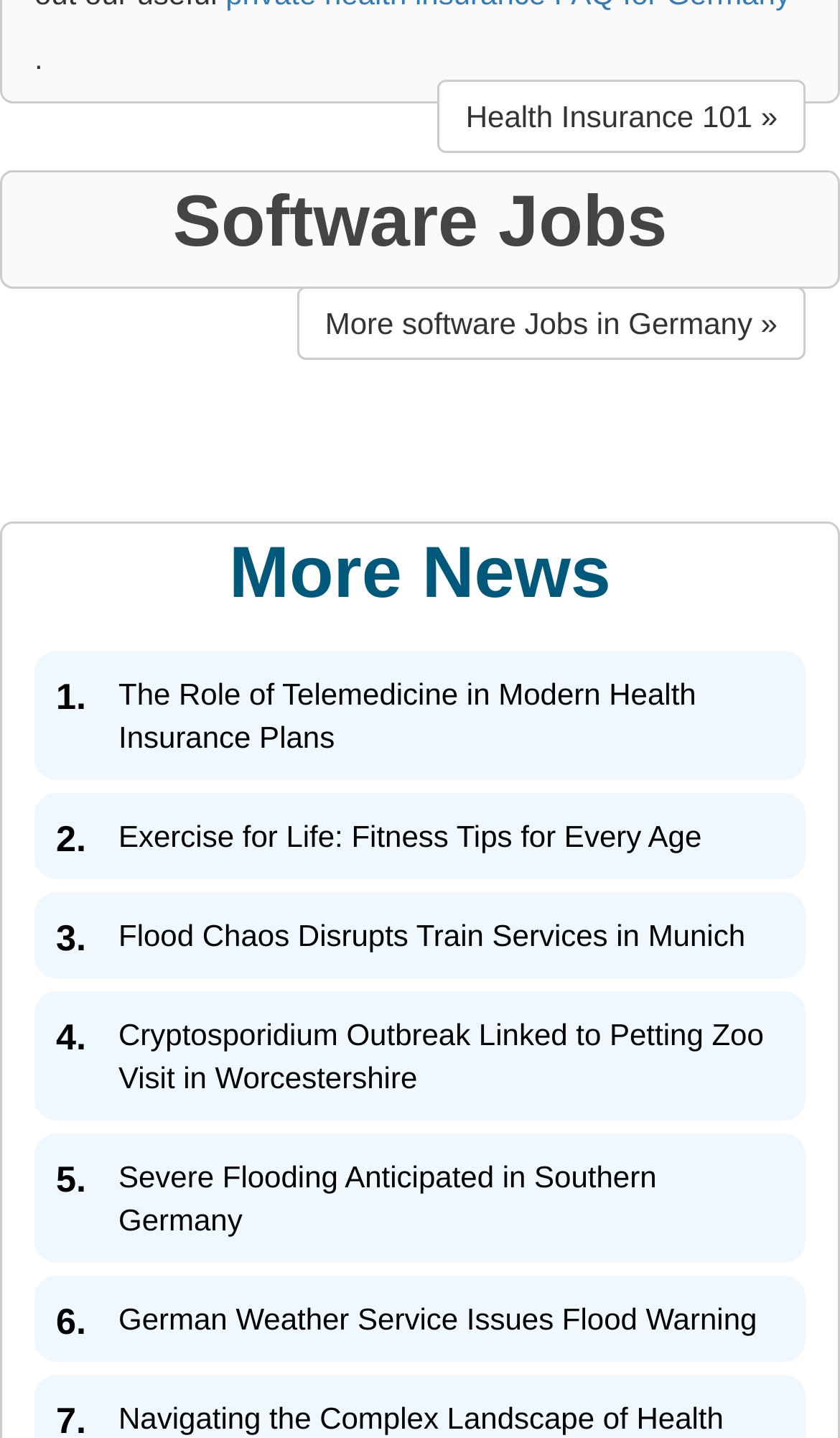Can you find the bounding box coordinates of the area I should click to execute the following instruction: "Explore More News"?

[0.273, 0.185, 0.727, 0.24]